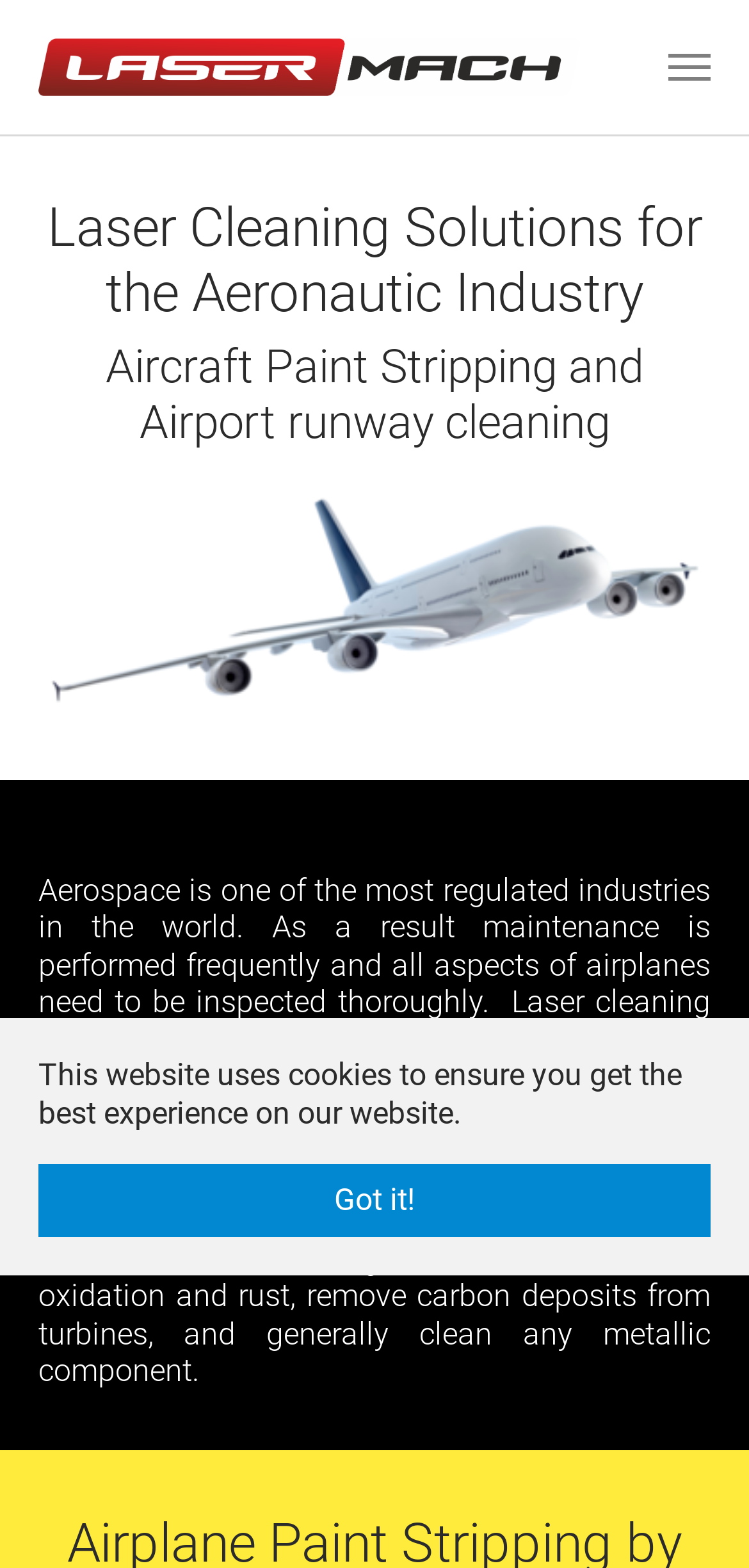Summarize the contents and layout of the webpage in detail.

The webpage is about Aeronautic: Laser Cleaning Solutions for the Aeronautic Industry. At the top of the page, there is a logo image on the left side, accompanied by a "Toggle navigation" button on the right side. Below the logo, there are two headings, "Laser Cleaning Solutions for the Aeronautic Industry" and "Aircraft Paint Stripping and Airport runway cleaning", which are centered on the page.

Further down, there is a figure or image that takes up a significant portion of the page, spanning from the left to the right side. Below the image, there is a lengthy paragraph of text that discusses the importance of maintenance in the aerospace industry and how laser cleaning can be a solution for decorating parts and entire planes. The text explains the benefits of laser cleaning, including its non-abrasive and non-contact process, and its ability to degrease surfaces, remove oxidation and rust, and clean metallic components.

On the top-right corner of the page, there is a "cookieconsent" dialog with a message that informs users that the website uses cookies to ensure the best experience. The dialog has a "dismiss cookie message" button with the text "Got it!". At the bottom-right corner of the page, there is a "Scroll to top" link.